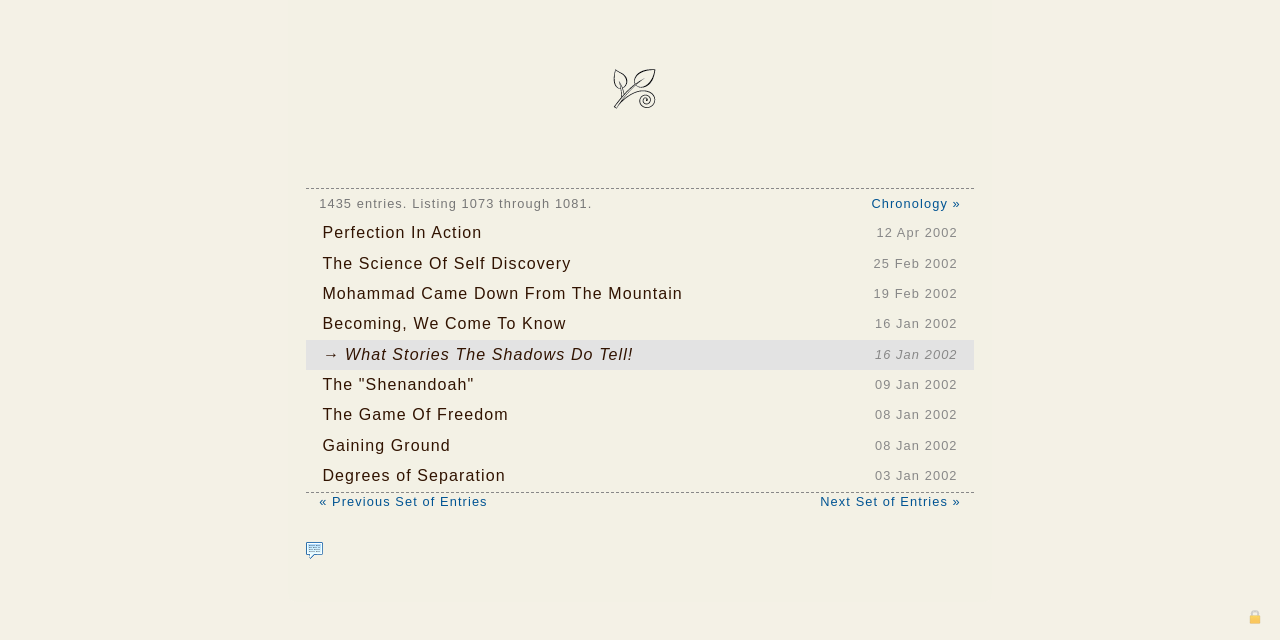Using the description: "Chronology »", identify the bounding box of the corresponding UI element in the screenshot.

[0.681, 0.306, 0.751, 0.329]